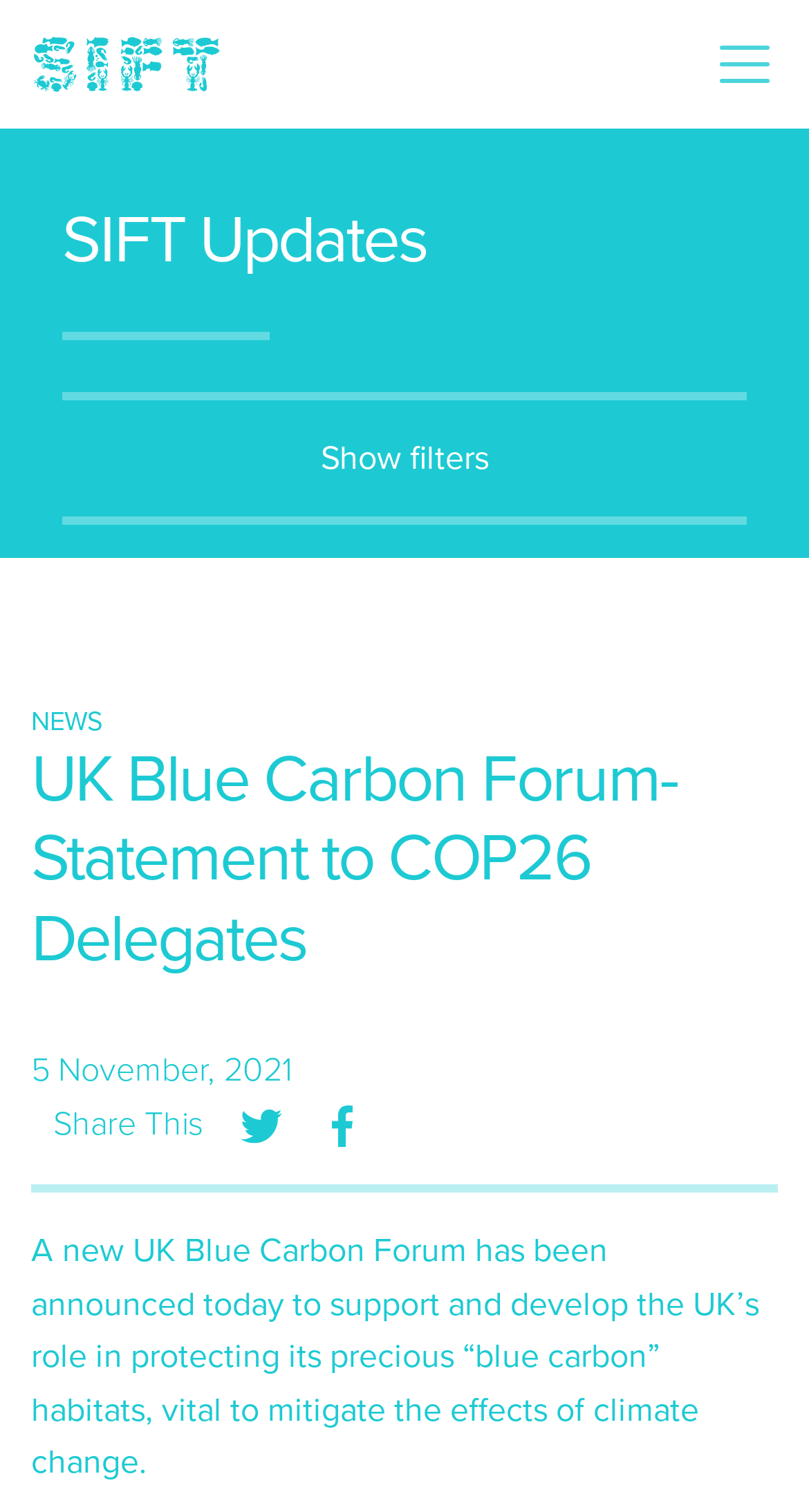Respond with a single word or phrase:
How many social media links are there?

2